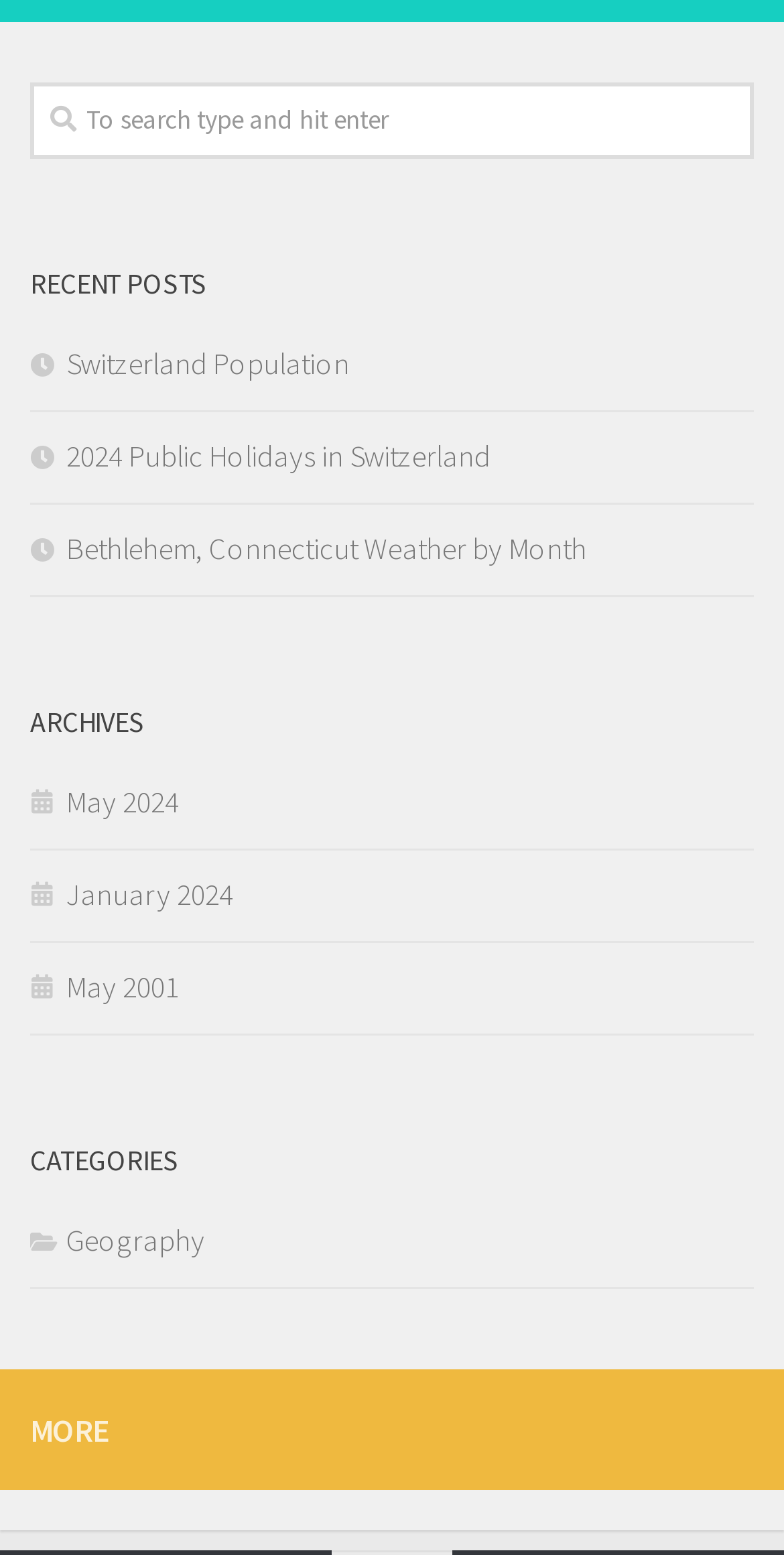From the given element description: "alt="Five Stones Digital"", find the bounding box for the UI element. Provide the coordinates as four float numbers between 0 and 1, in the order [left, top, right, bottom].

None